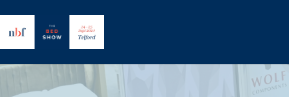How many logos are displayed in the image?
Examine the image and give a concise answer in one word or a short phrase.

Three